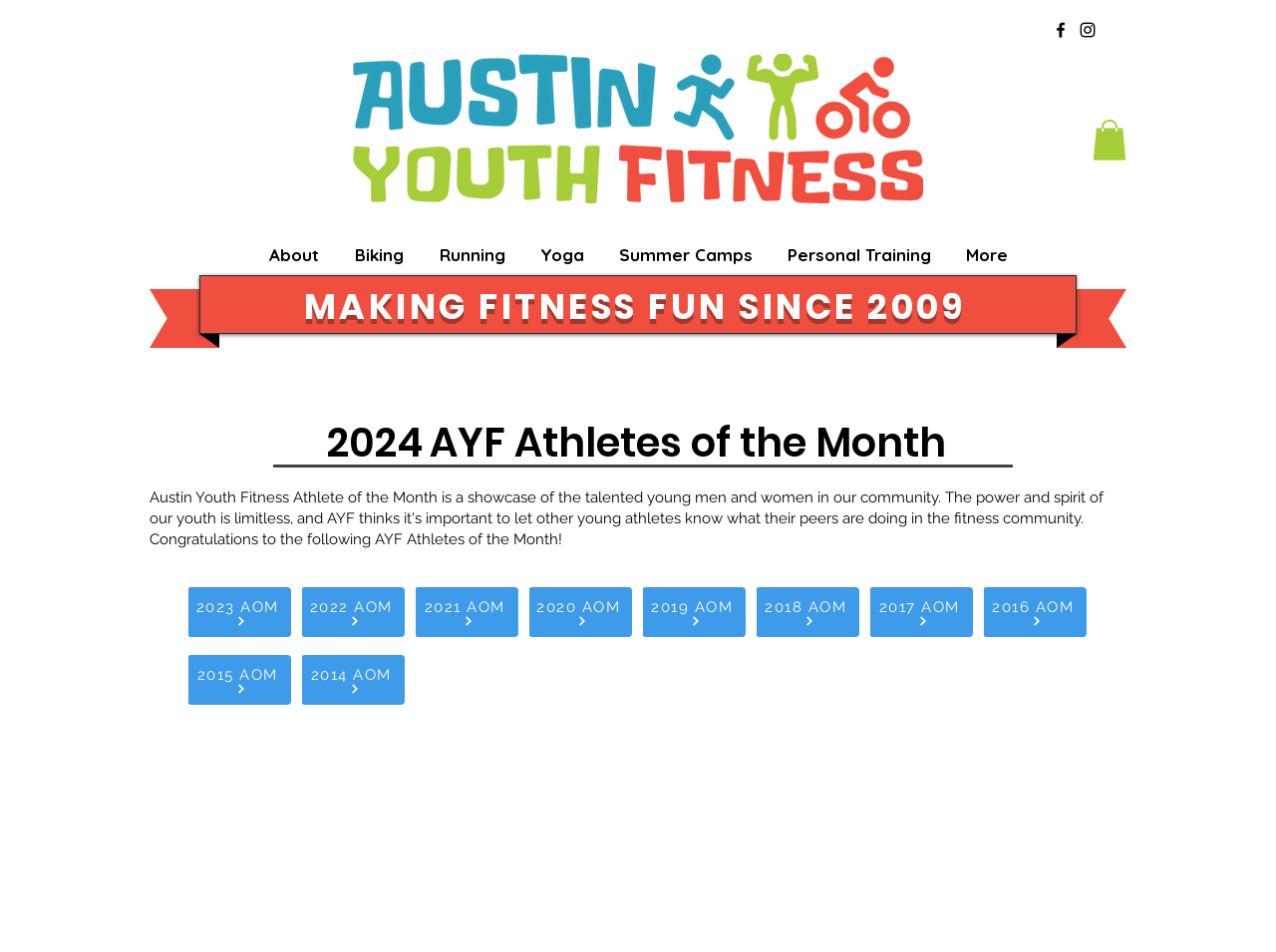From the element description 2023 AOM, predict the bounding box coordinates of the UI element. The coordinates must be specified in the format (top-left x, top-left y, bottom-right x, bottom-right y) and should be within the 0 to 1 range.

[0.147, 0.617, 0.228, 0.669]